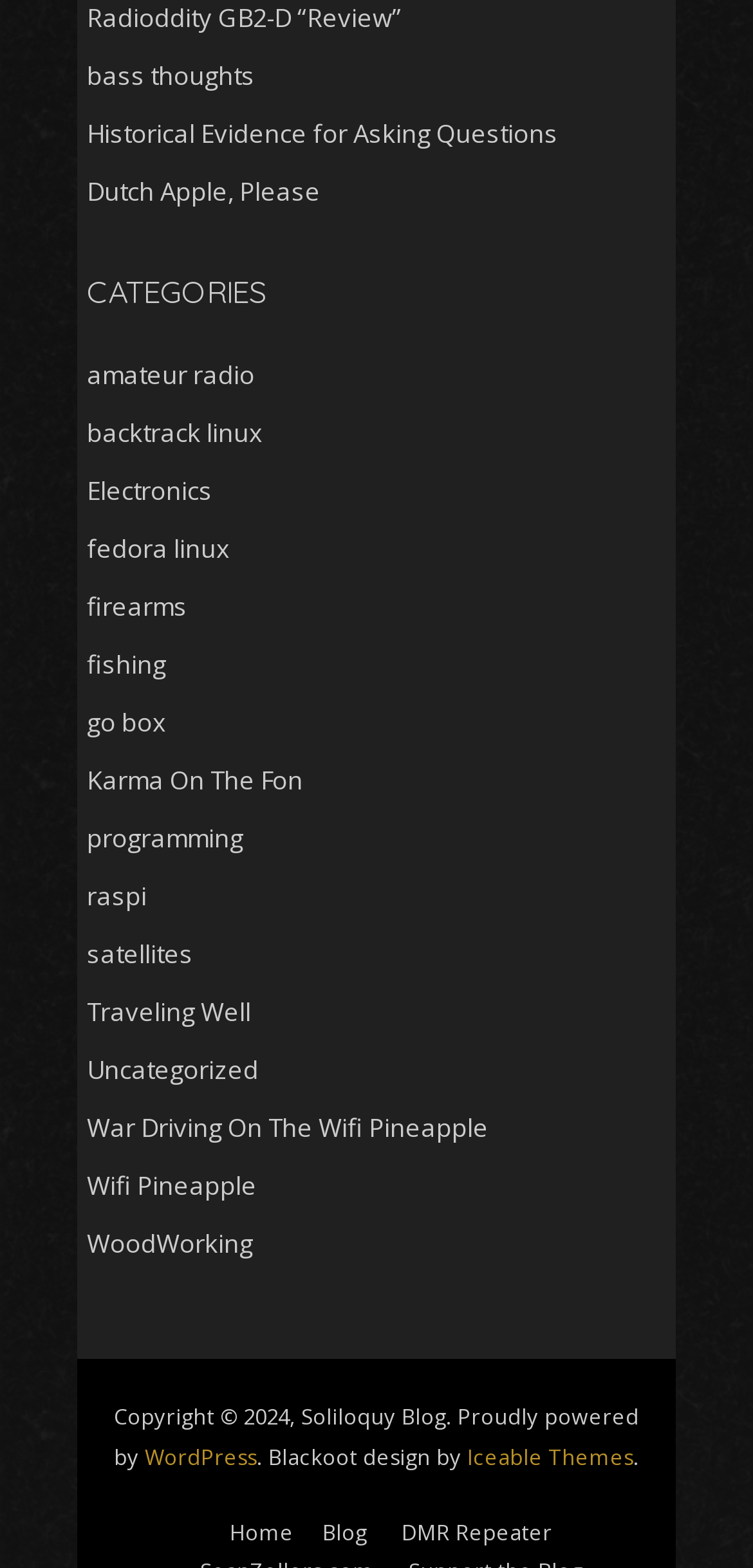Please determine the bounding box coordinates of the area that needs to be clicked to complete this task: 'check 'War Driving On The Wifi Pineapple''. The coordinates must be four float numbers between 0 and 1, formatted as [left, top, right, bottom].

[0.115, 0.708, 0.649, 0.73]